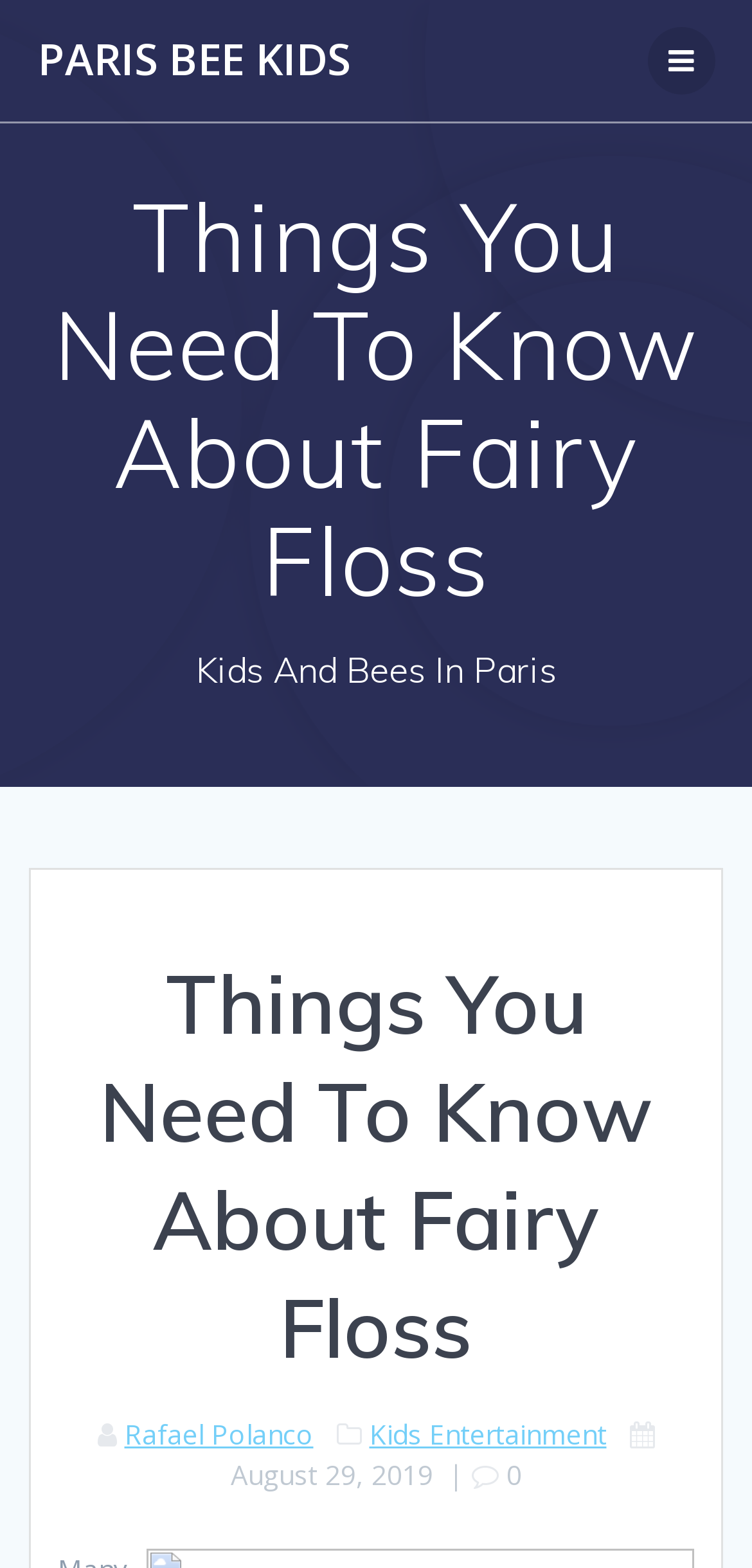What is the name of the website? Examine the screenshot and reply using just one word or a brief phrase.

Paris Bee Kids